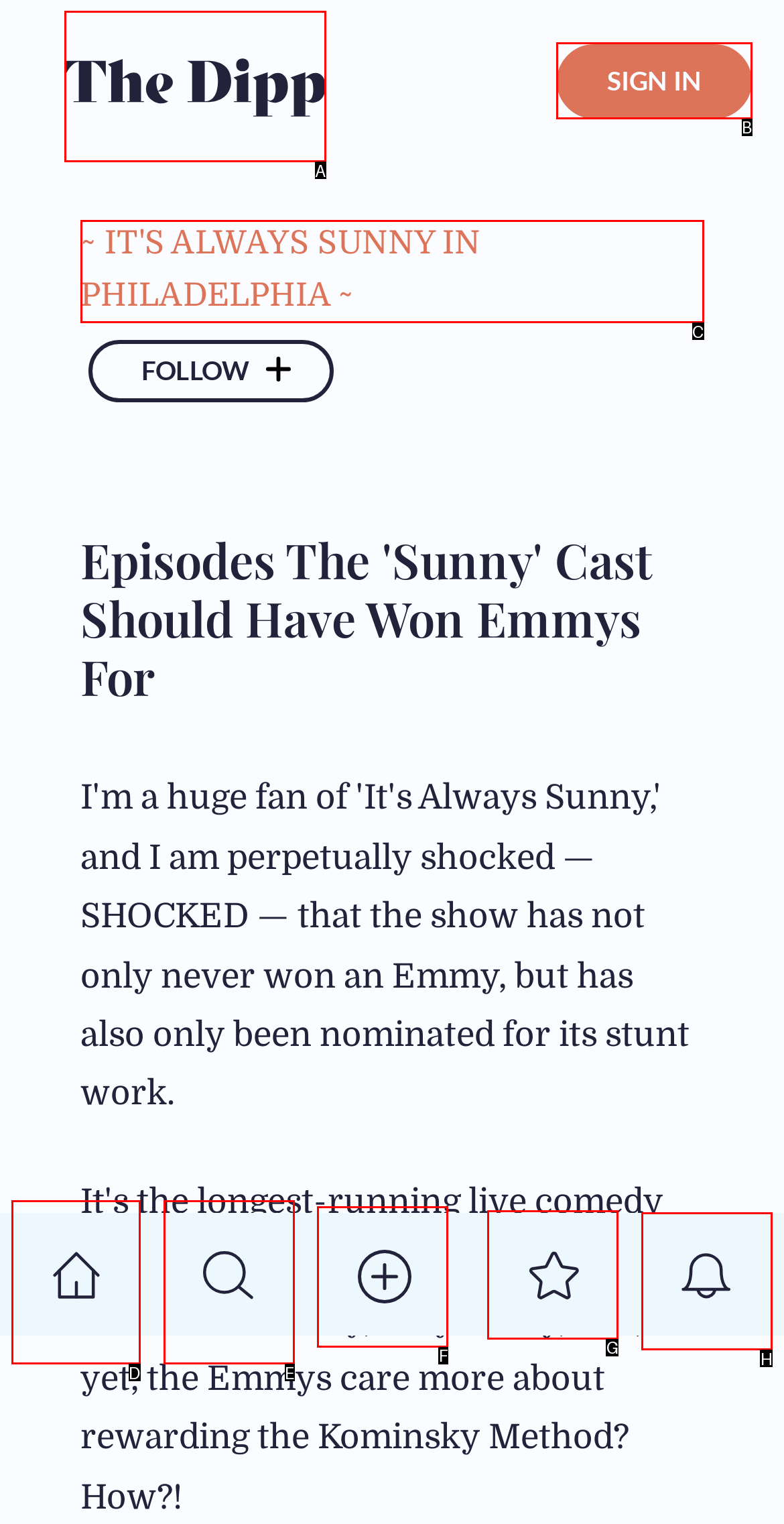Tell me which one HTML element I should click to complete the following task: Click on the 'Sign In' link Answer with the option's letter from the given choices directly.

B